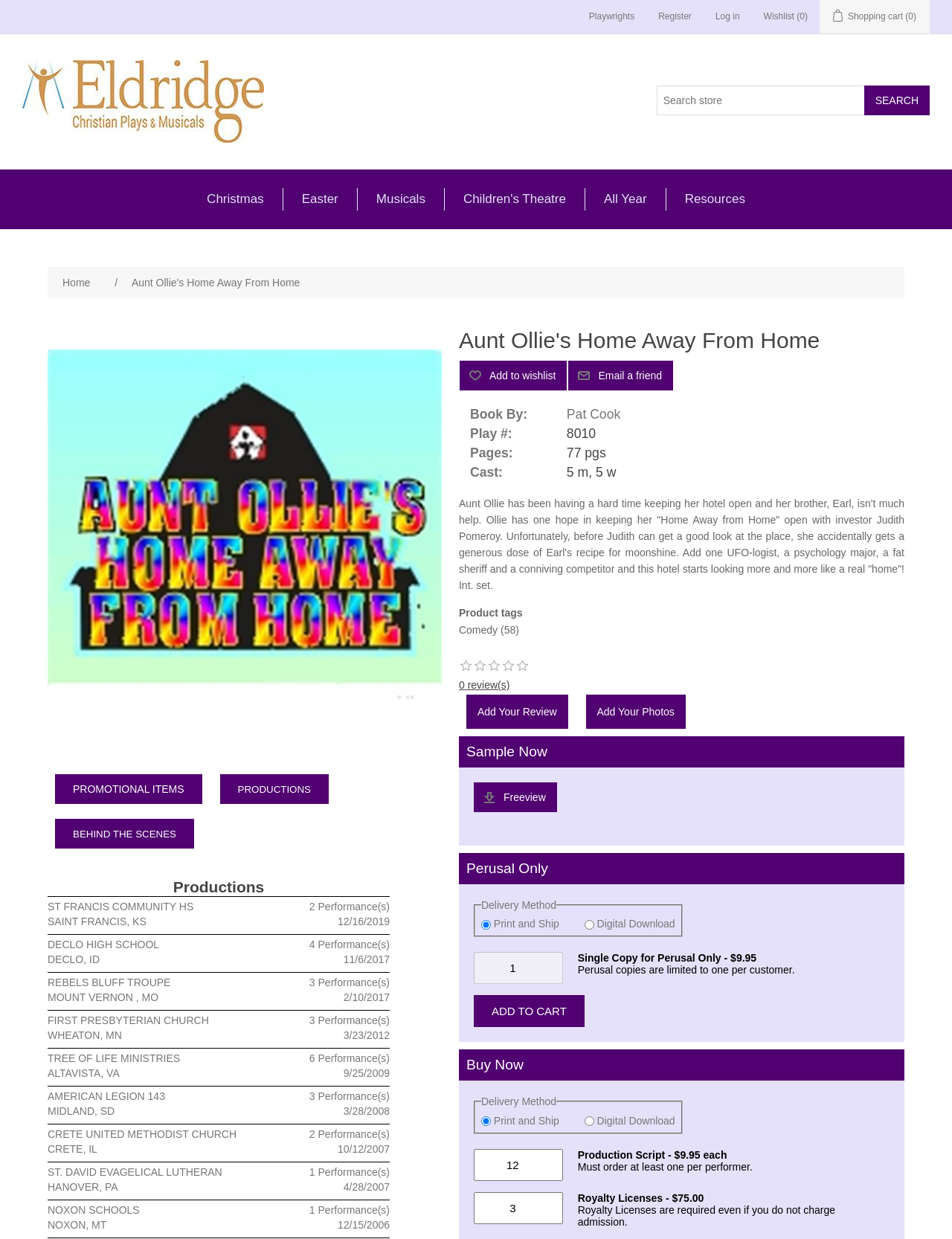What is the number of pages in the play?
Please give a detailed and elaborate explanation in response to the question.

I found the answer by looking at the 'Pages:' section, where it says '77 pgs', indicating that the play has 77 pages.